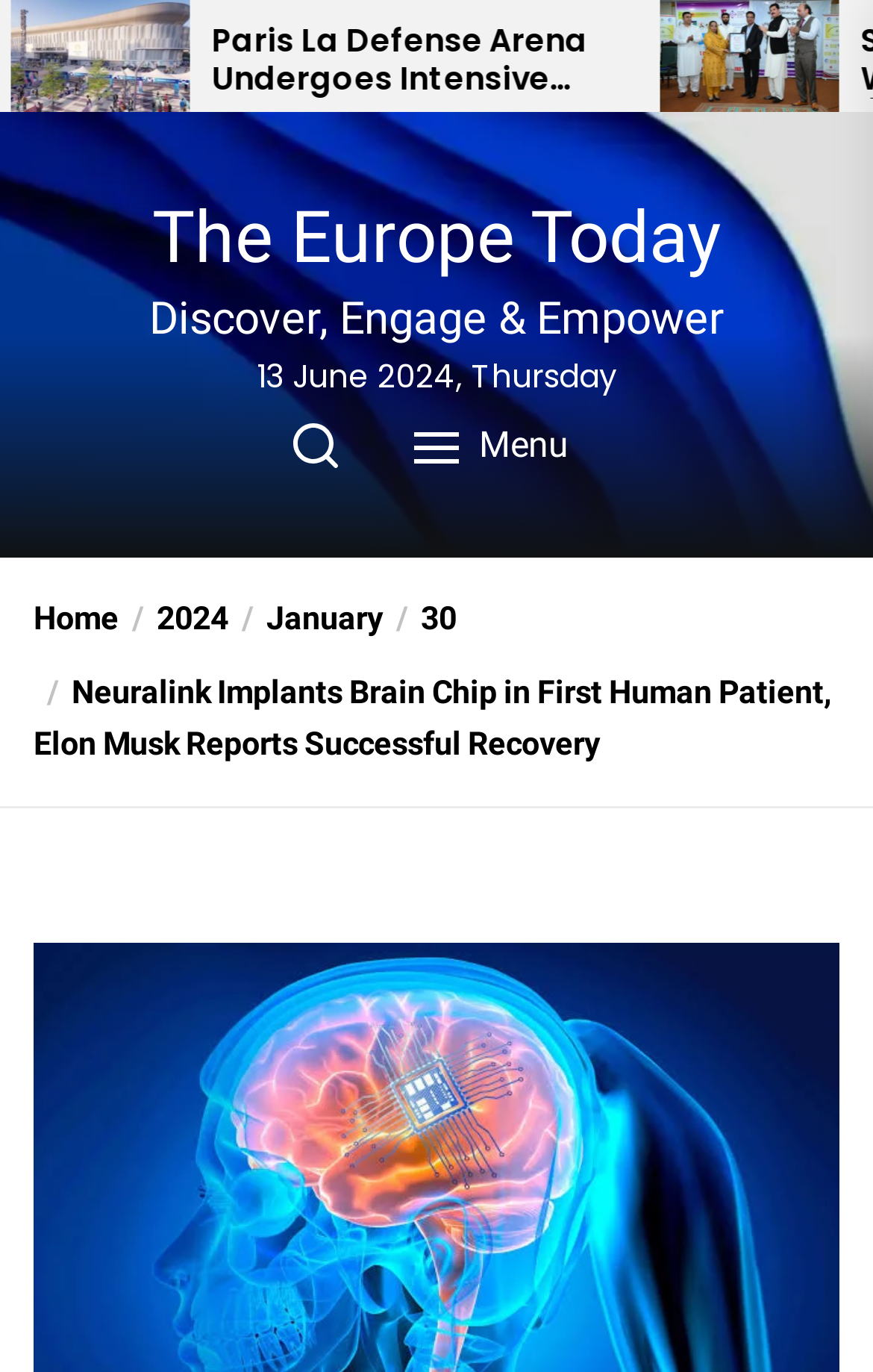Point out the bounding box coordinates of the section to click in order to follow this instruction: "view menu".

[0.436, 0.293, 0.703, 0.358]